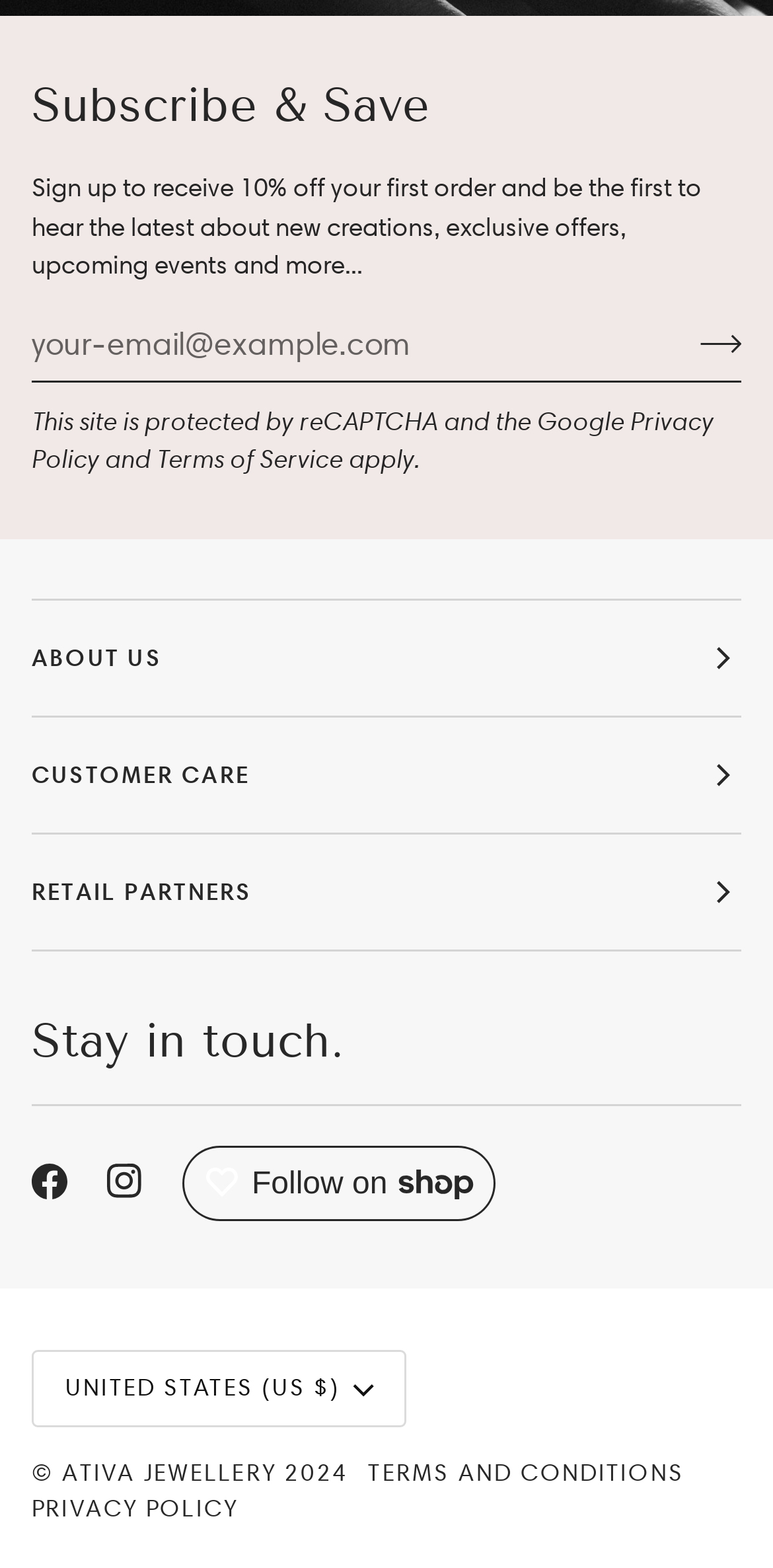Provide the bounding box coordinates of the HTML element described by the text: "aria-label="Join" name="subscribe"". The coordinates should be in the format [left, top, right, bottom] with values between 0 and 1.

[0.874, 0.199, 0.959, 0.239]